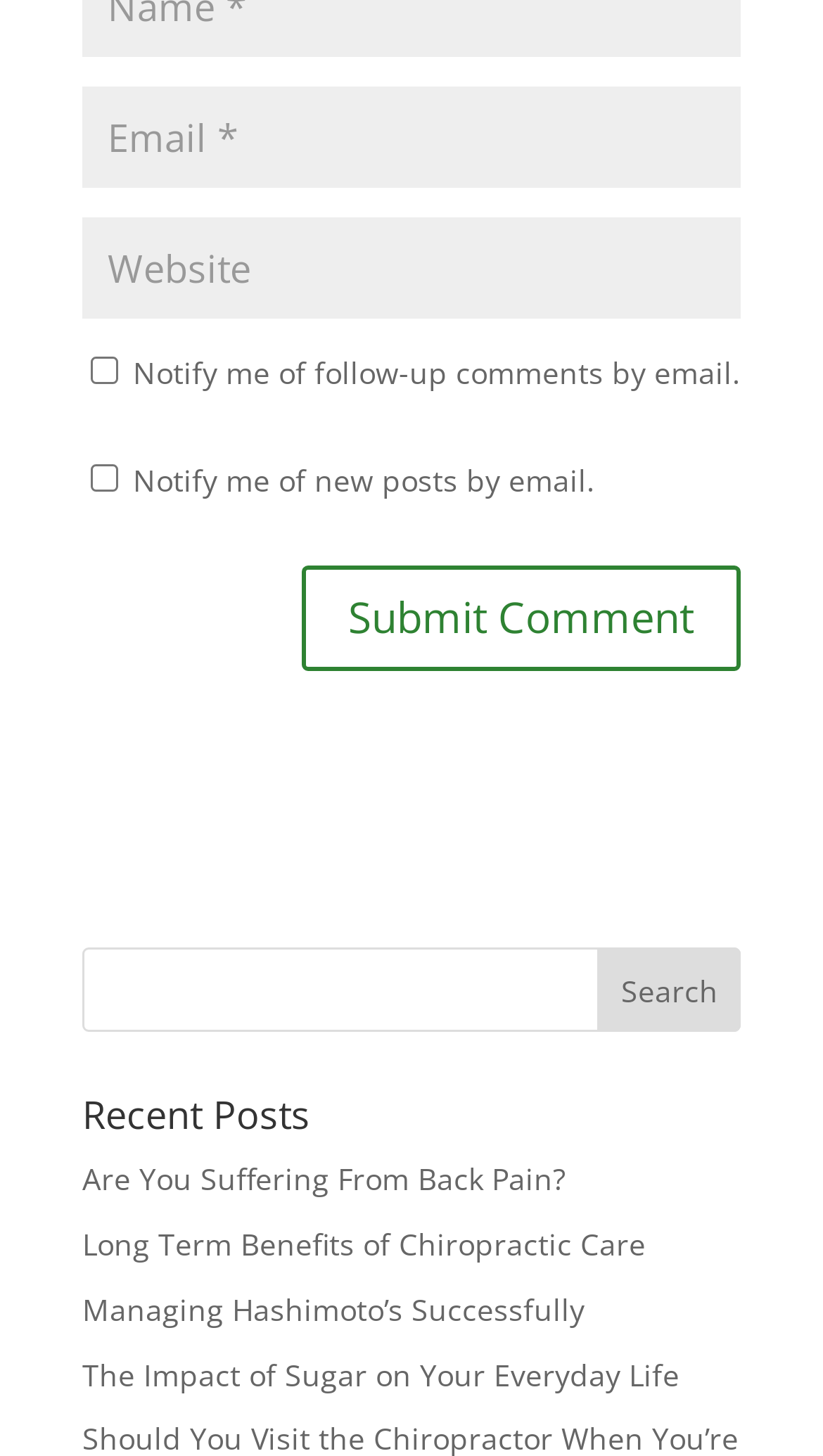Pinpoint the bounding box coordinates of the element to be clicked to execute the instruction: "Enter email address".

[0.1, 0.059, 0.9, 0.128]